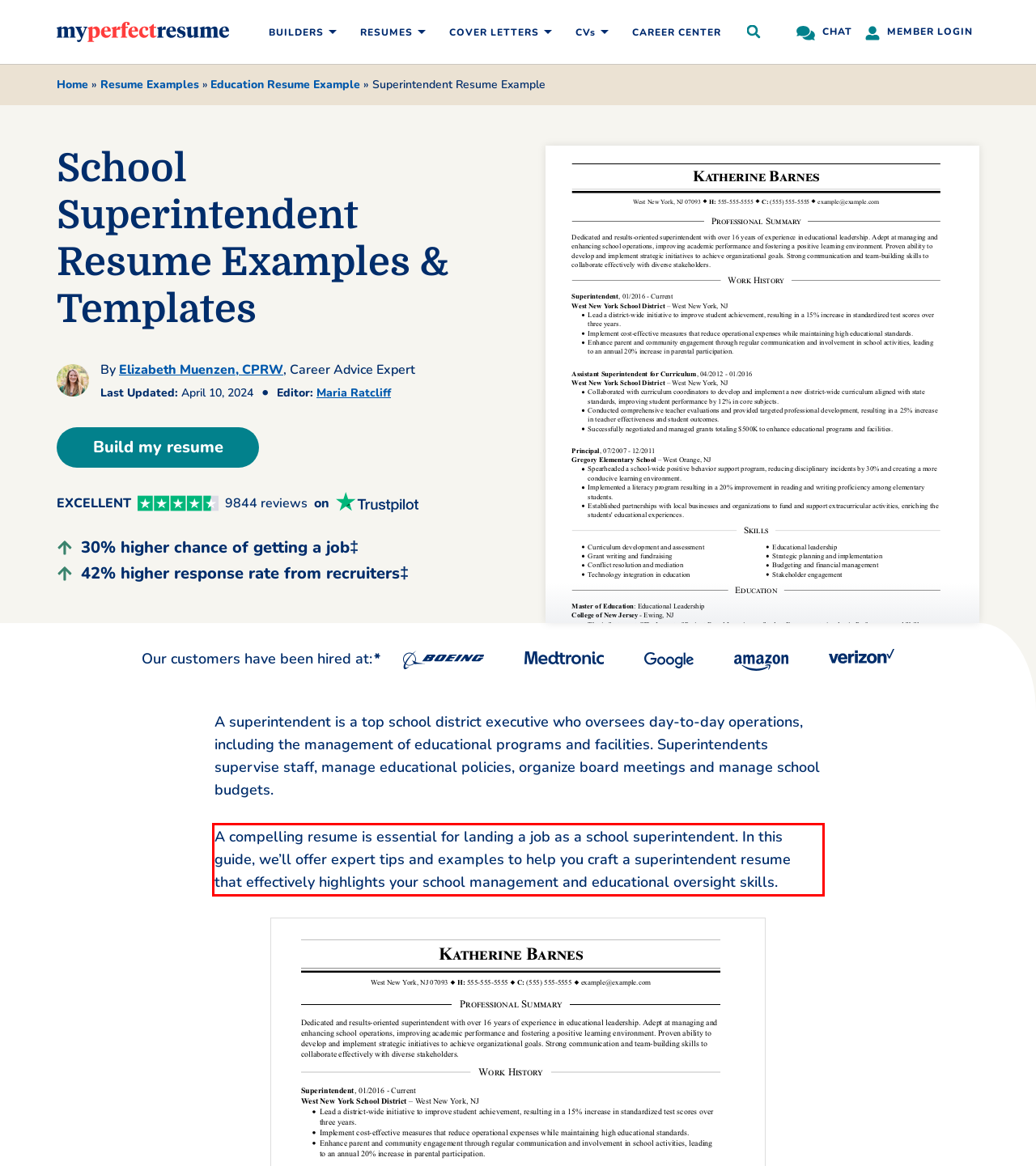Identify and extract the text within the red rectangle in the screenshot of the webpage.

A compelling resume is essential for landing a job as a school superintendent. In this guide, we’ll offer expert tips and examples to help you craft a superintendent resume that effectively highlights your school management and educational oversight skills.